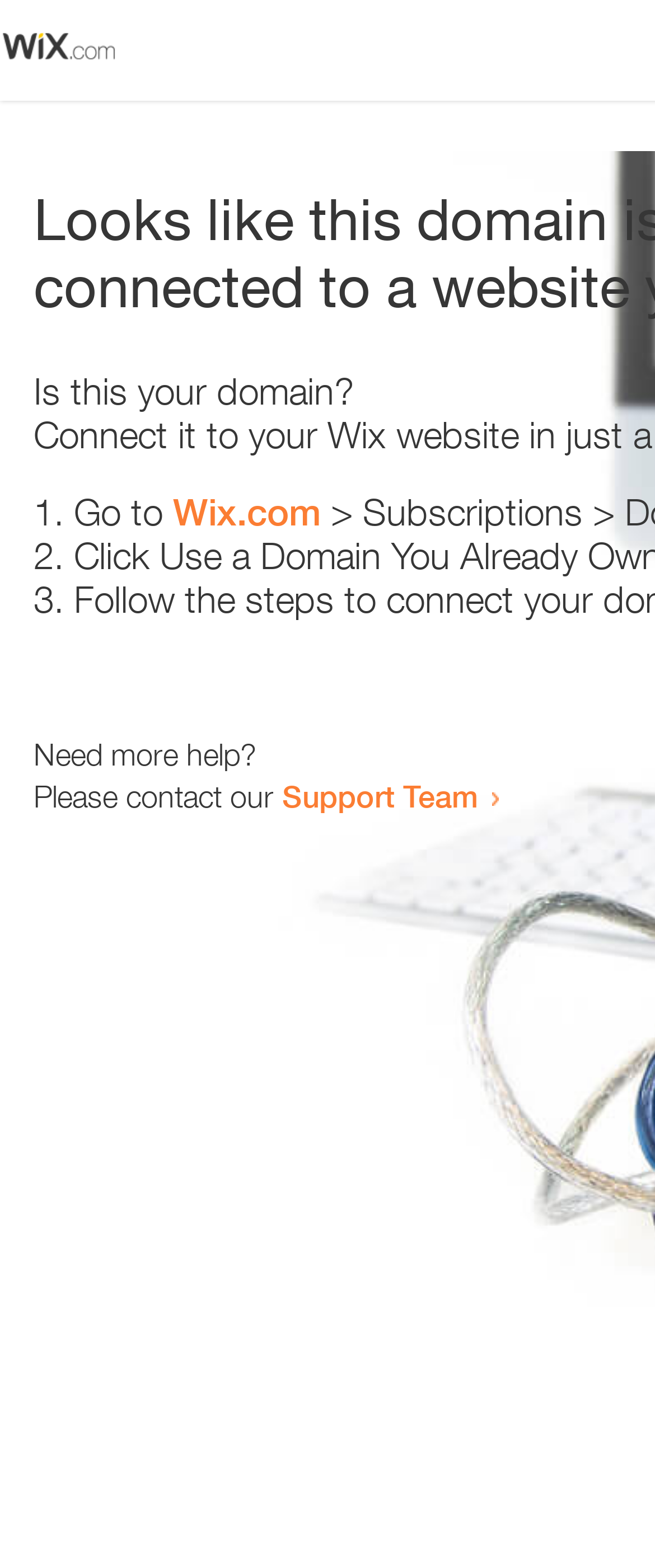Determine the bounding box coordinates for the HTML element mentioned in the following description: "Reddit". The coordinates should be a list of four floats ranging from 0 to 1, represented as [left, top, right, bottom].

None